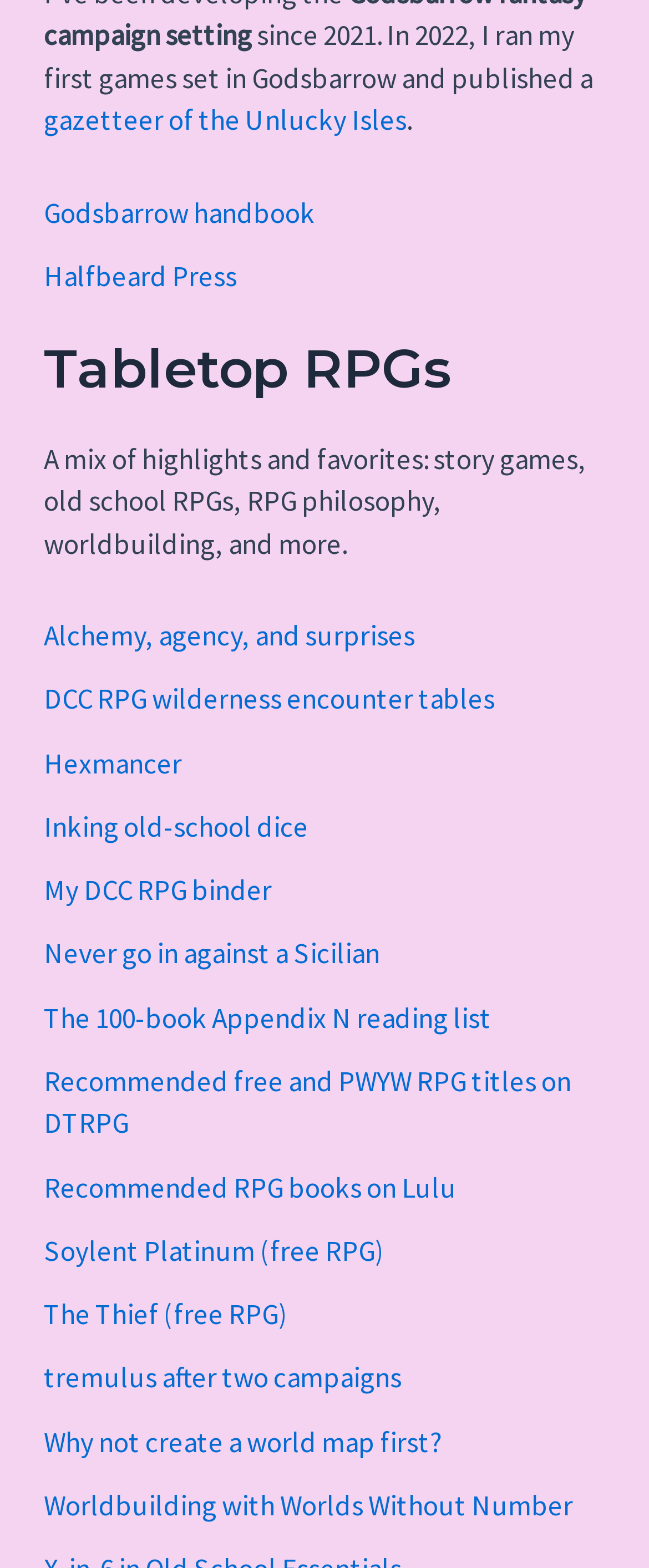Using the information in the image, give a detailed answer to the following question: How many complementary elements are on the webpage?

By counting the number of elements with the type 'complementary', we can see that there are 3 complementary elements on the webpage. These elements are located above and below the 'Tabletop RPGs' heading.